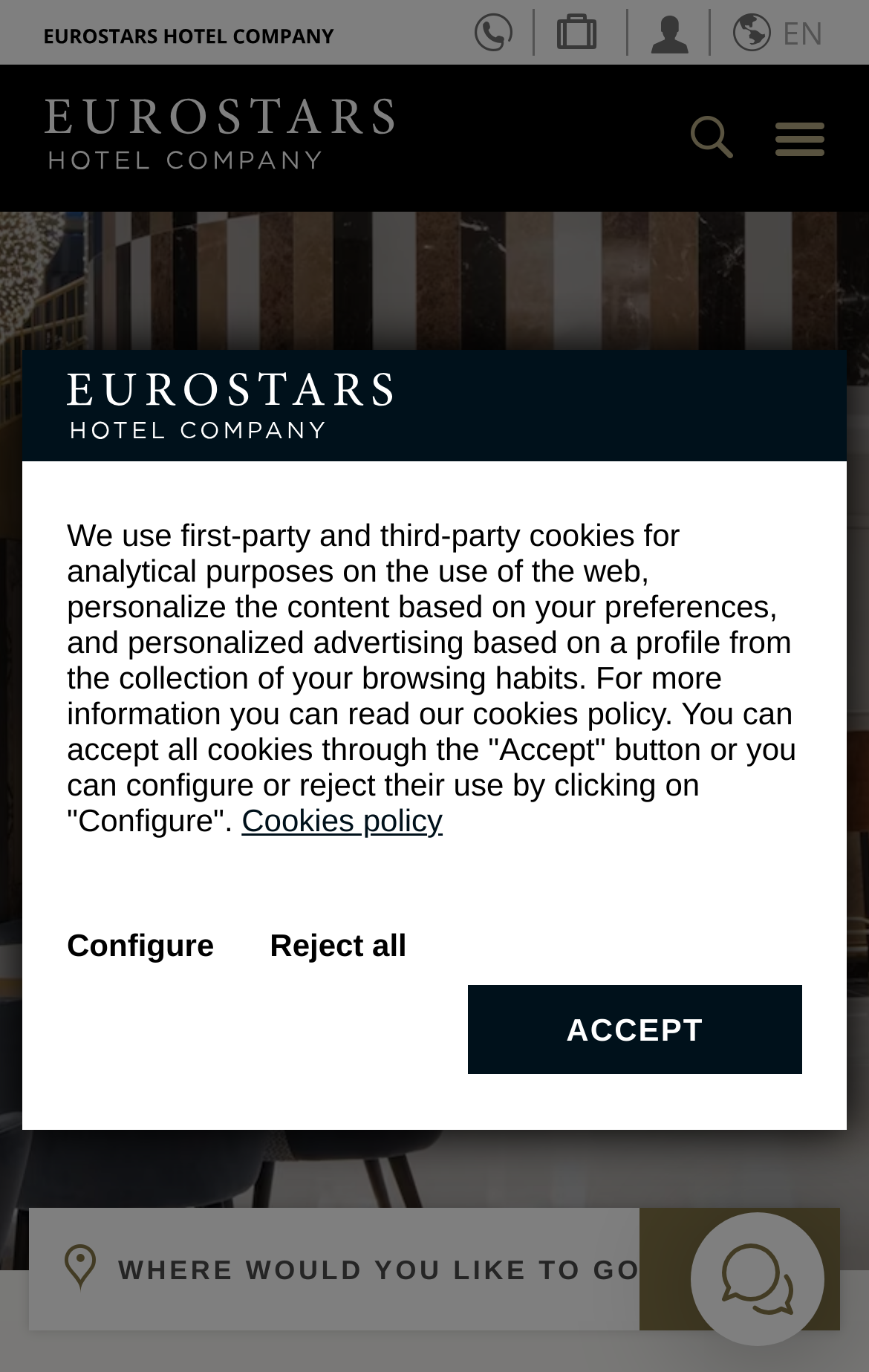Predict the bounding box coordinates of the UI element that matches this description: "Русский RU". The coordinates should be in the format [left, top, right, bottom] with each value between 0 and 1.

[0.9, 0.286, 0.949, 0.317]